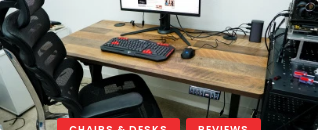Capture every detail in the image and describe it fully.

The image depicts a modern home office setup featuring the OdinLake Standing Desk S450. The rustic wooden tabletop contrasts with sleek, contemporary elements such as a black gaming keyboard and mouse. A monitor is positioned centrally, displaying a webpage, suggesting an engaging digital workspace. To the left, a stylish ergonomic chair complements the desk, designed for comfort during long work or gaming sessions. In the background, a desktop PC tower and additional peripherals are visible, indicating a well-equipped environment. Prominent red buttons labeled "CHAIRS & DESKS" and "REVIEWS" suggest easy navigation for exploring further content related to office furniture and product reviews. This setup exemplifies a blend of functionality and aesthetic appeal, catering to both productivity and leisure activities.